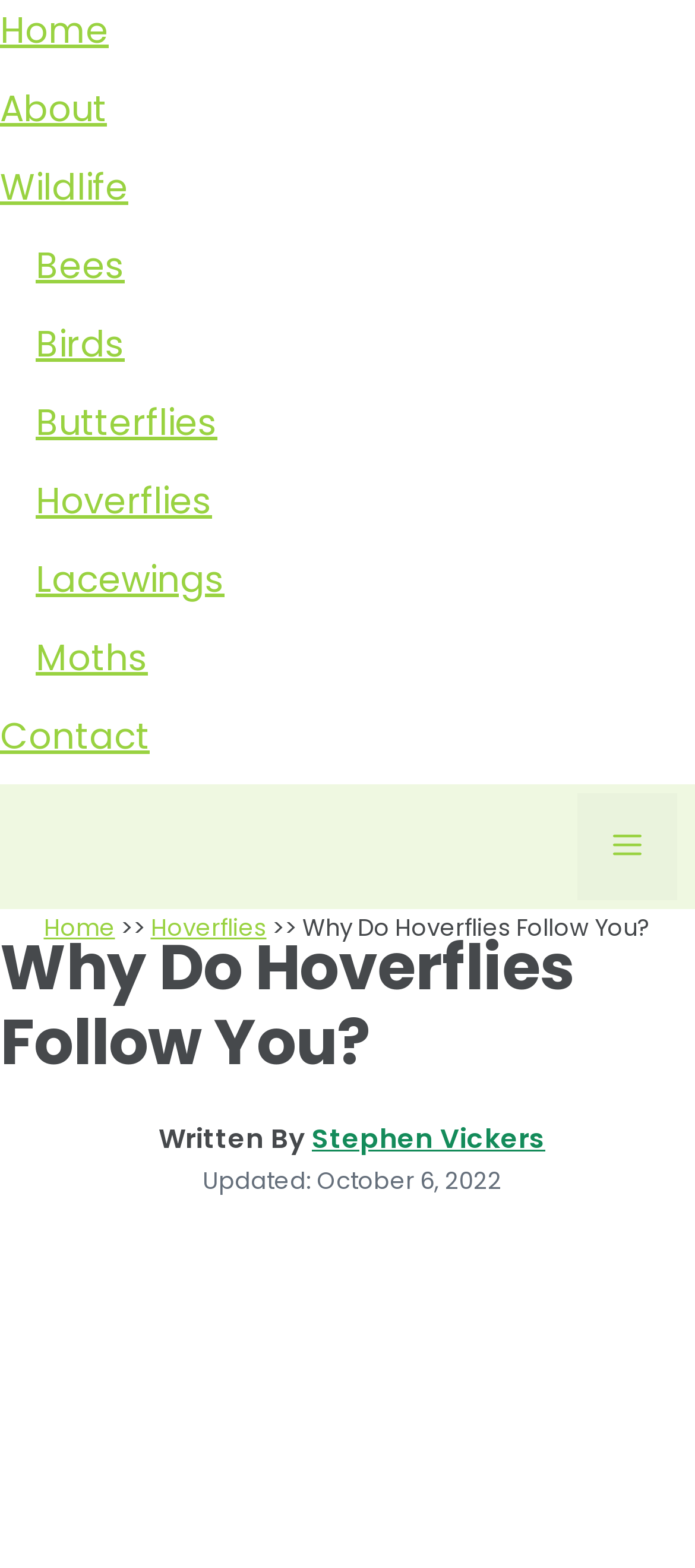Identify the bounding box coordinates for the UI element described by the following text: "Home". Provide the coordinates as four float numbers between 0 and 1, in the format [left, top, right, bottom].

[0.0, 0.003, 0.156, 0.035]